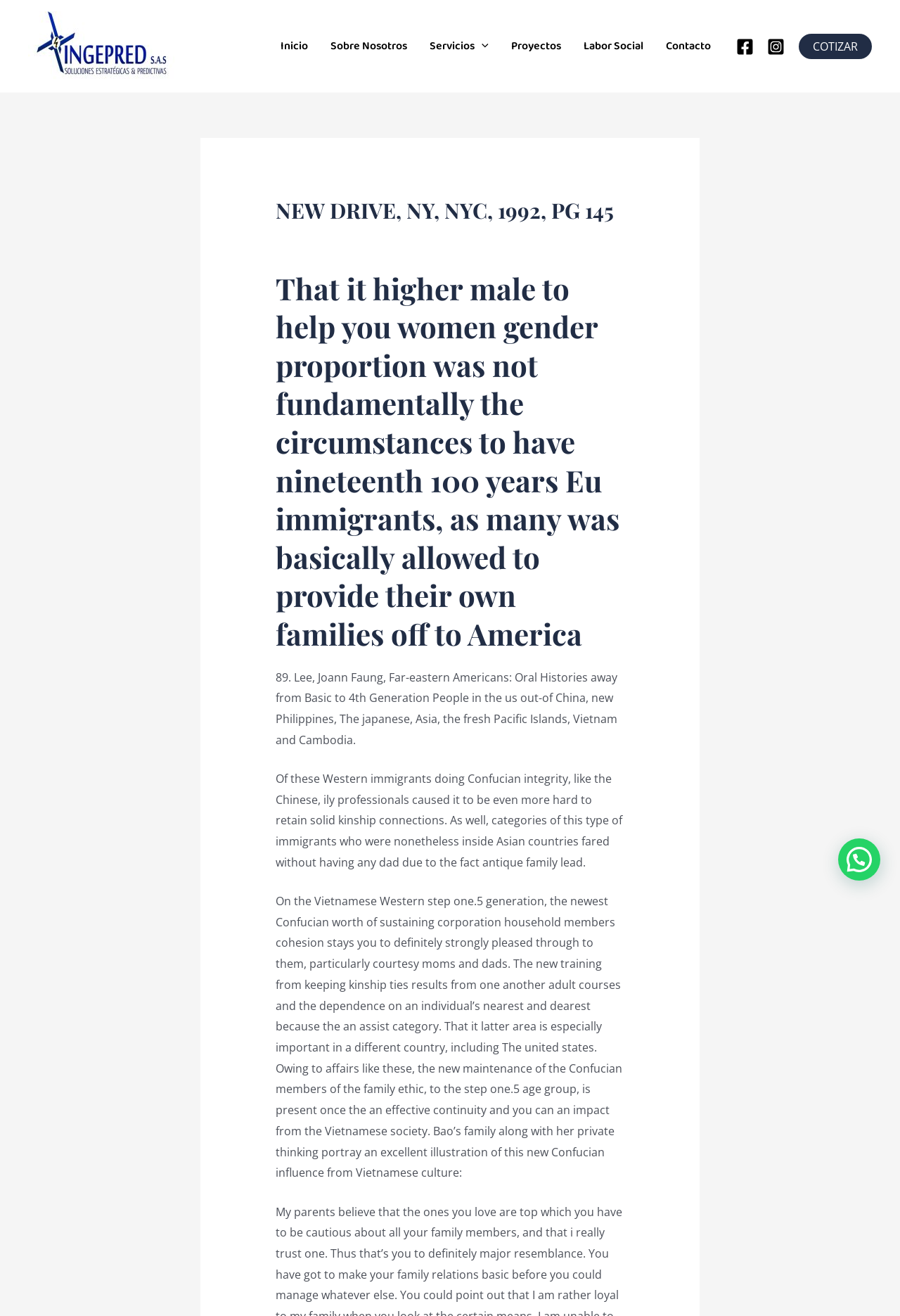Please answer the following question using a single word or phrase: What is the author of the article?

admin